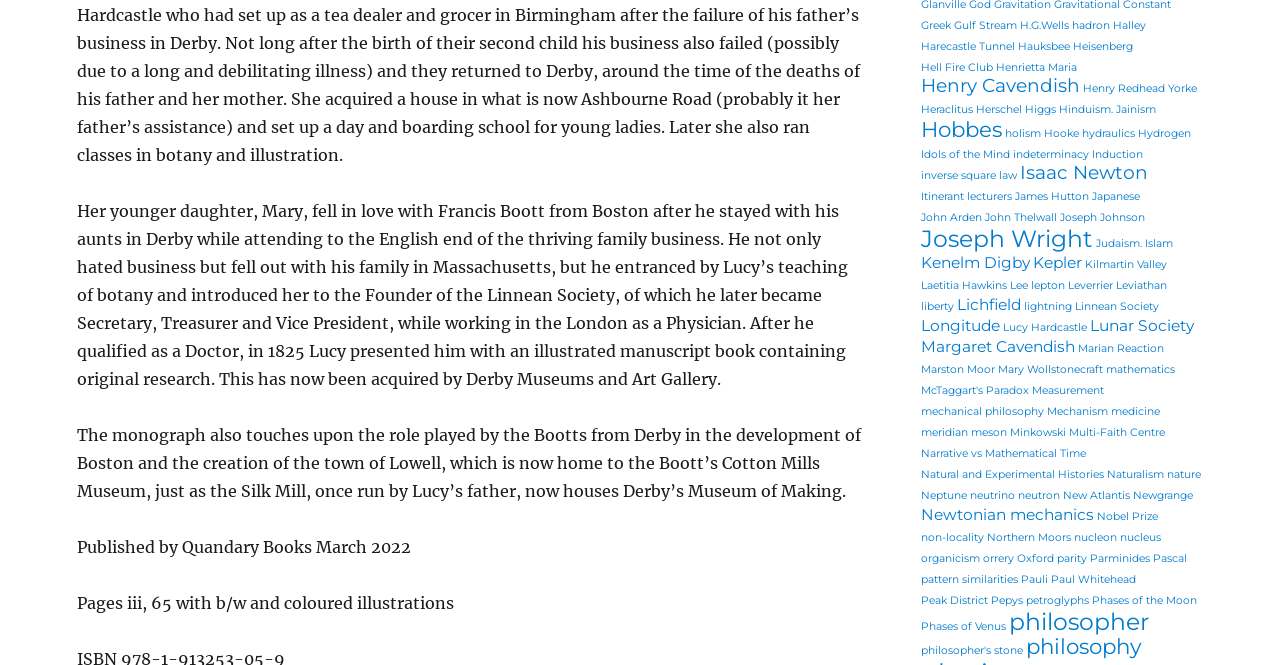Kindly provide the bounding box coordinates of the section you need to click on to fulfill the given instruction: "Explore the Linnean Society".

[0.84, 0.454, 0.906, 0.47]